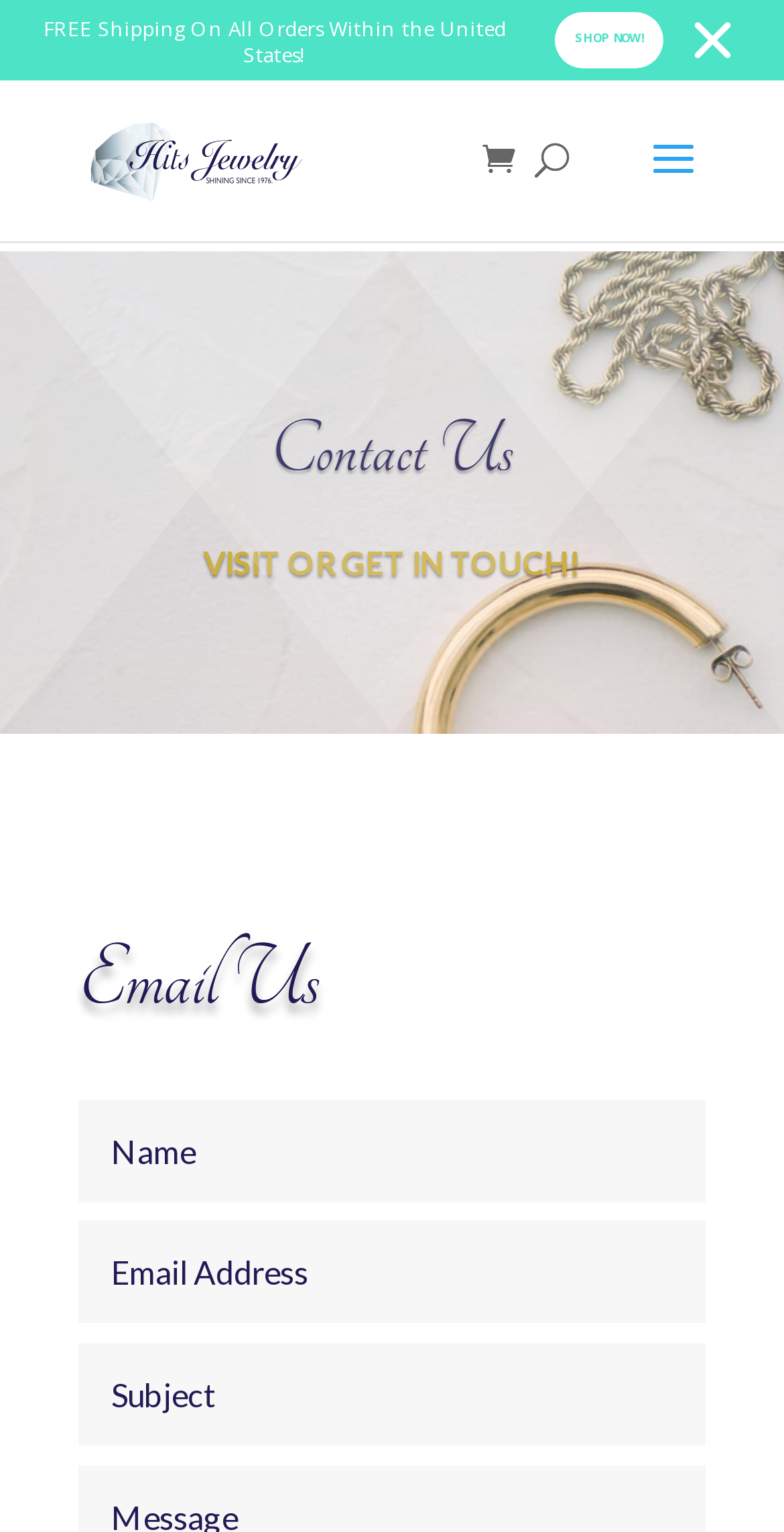Use one word or a short phrase to answer the question provided: 
What is the promotion offered on all orders within the United States?

FREE Shipping